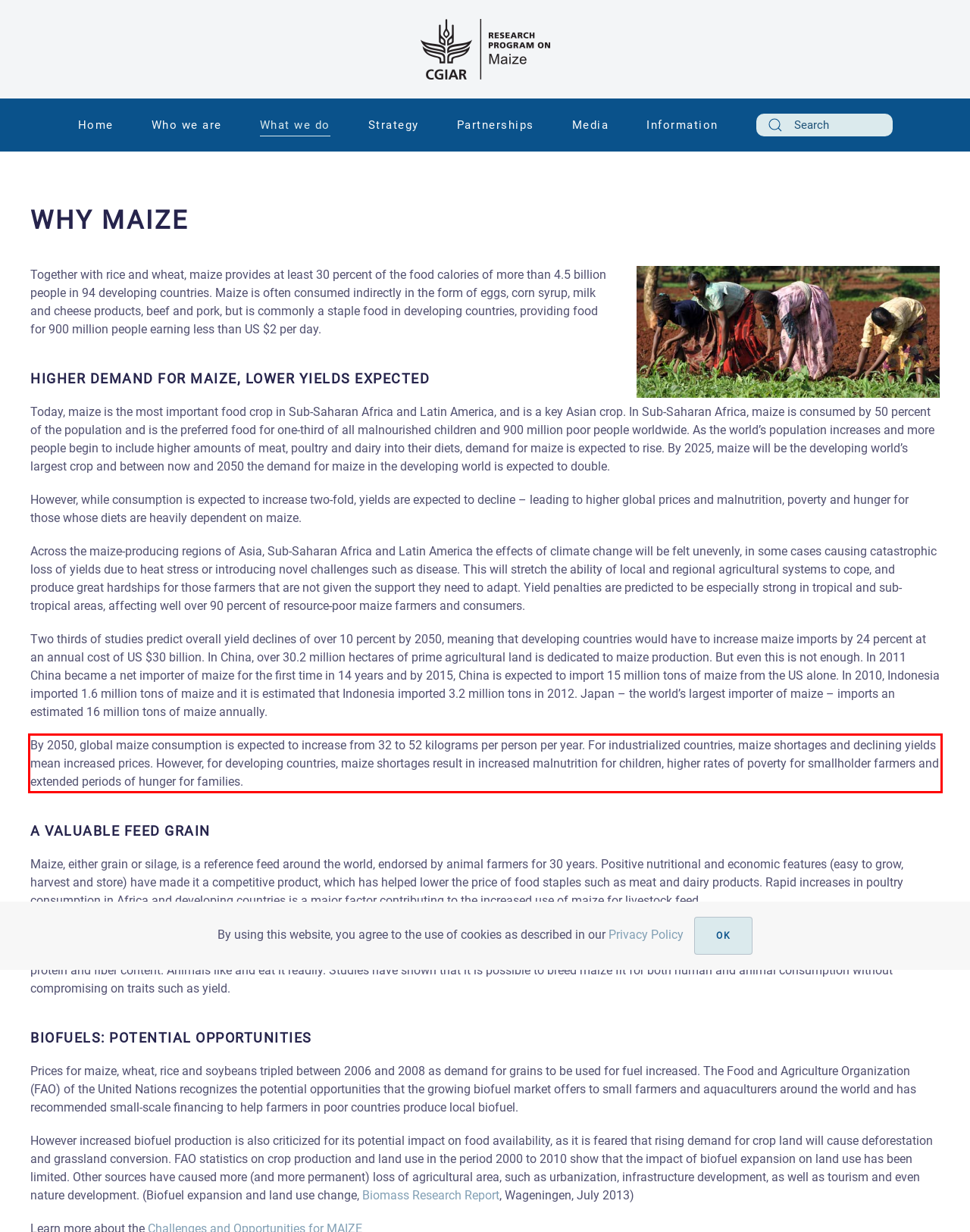Inspect the webpage screenshot that has a red bounding box and use OCR technology to read and display the text inside the red bounding box.

By 2050, global maize consumption is expected to increase from 32 to 52 kilograms per person per year. For industrialized countries, maize shortages and declining yields mean increased prices. However, for developing countries, maize shortages result in increased malnutrition for children, higher rates of poverty for smallholder farmers and extended periods of hunger for families.